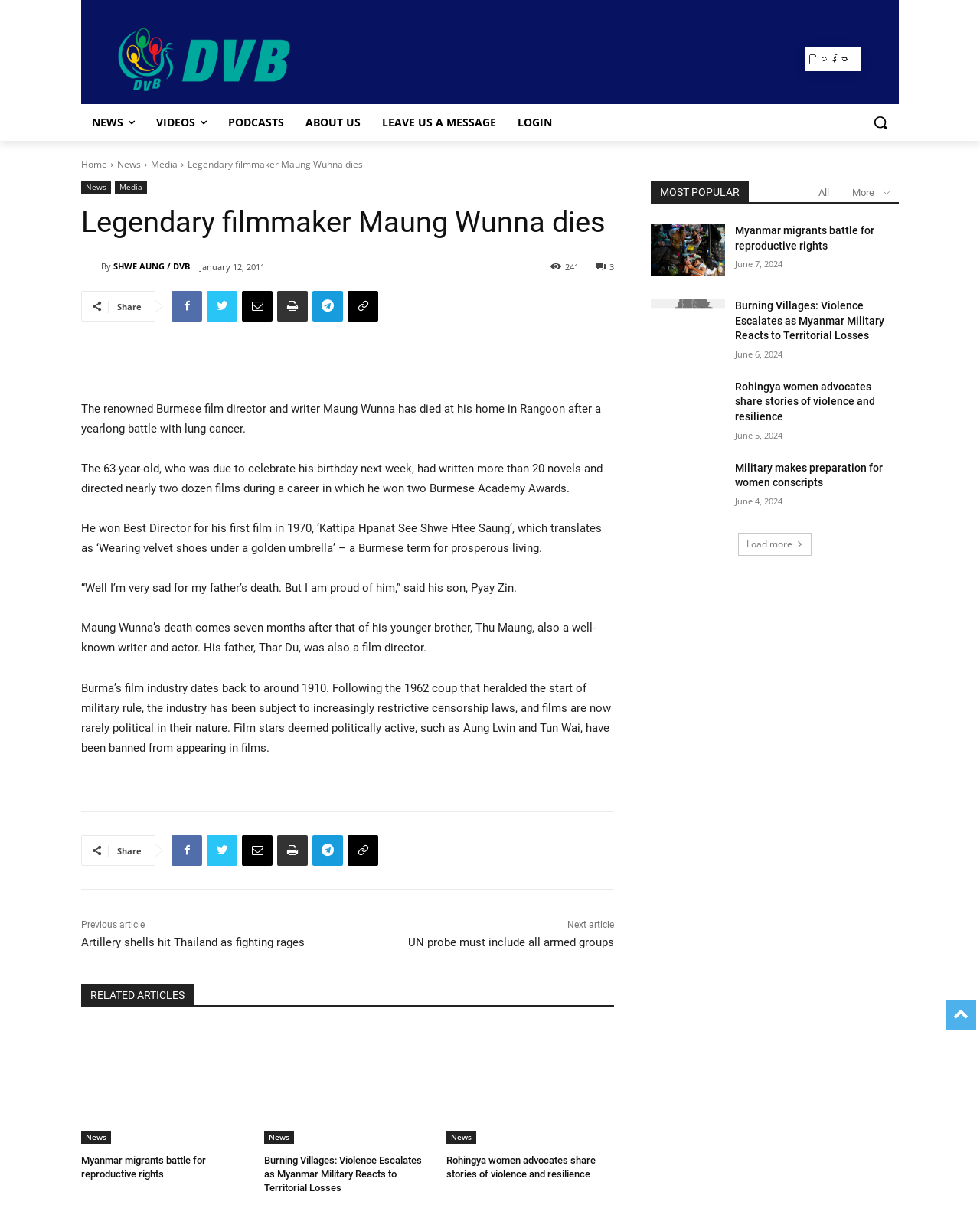Determine the bounding box coordinates of the element that should be clicked to execute the following command: "View the next article".

[0.579, 0.761, 0.627, 0.77]